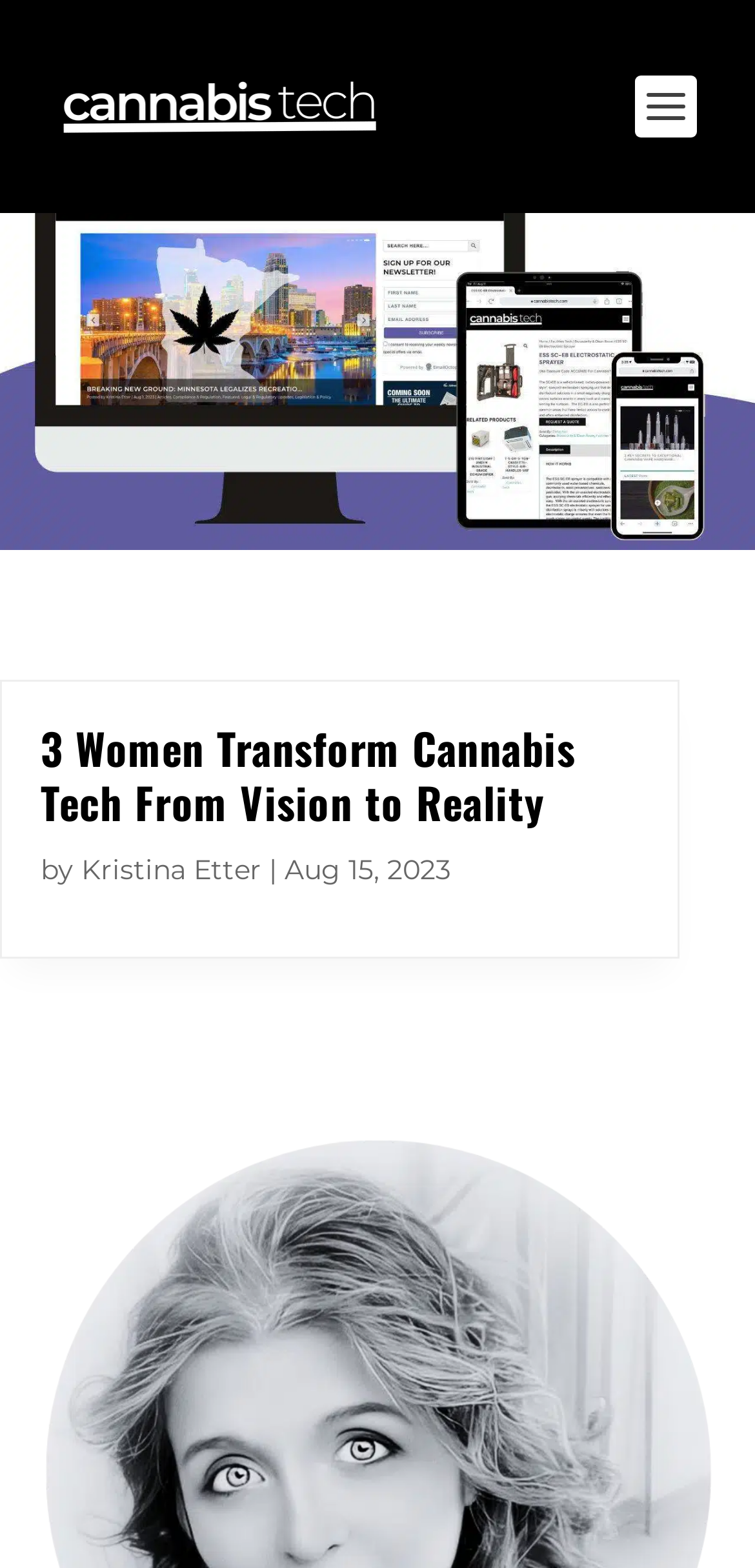Please extract the primary headline from the webpage.

3 Women Transform Cannabis Tech From Vision to Reality